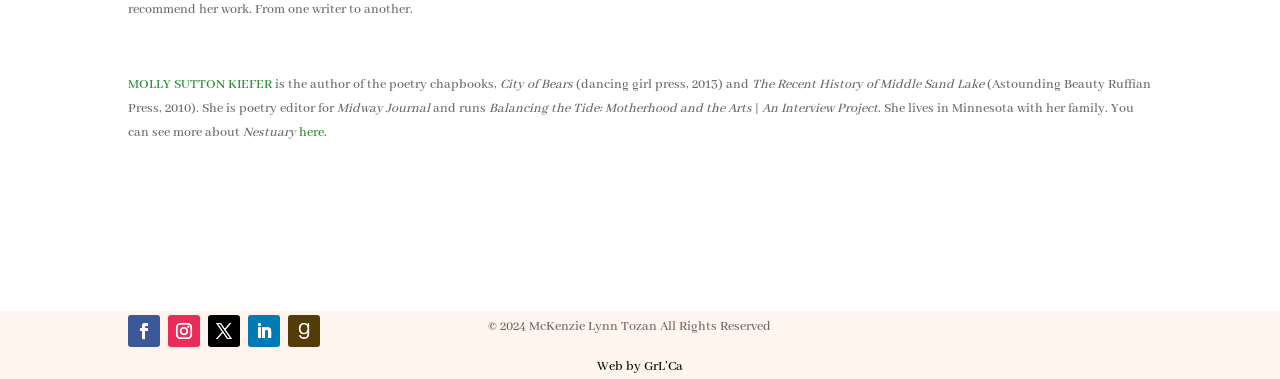Locate the coordinates of the bounding box for the clickable region that fulfills this instruction: "read more about the author".

[0.1, 0.264, 0.886, 0.372]